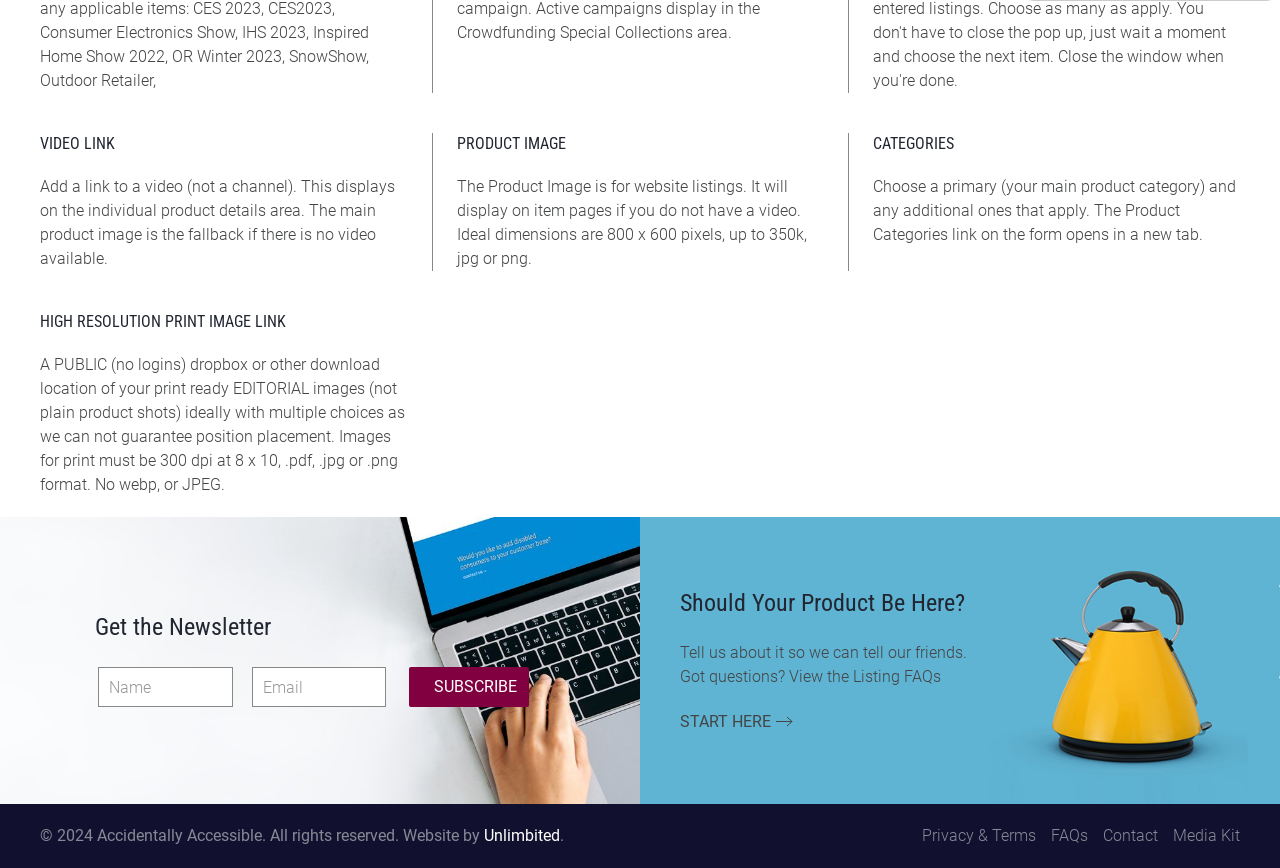Locate the bounding box coordinates of the area that needs to be clicked to fulfill the following instruction: "View FAQs". The coordinates should be in the format of four float numbers between 0 and 1, namely [left, top, right, bottom].

[0.531, 0.768, 0.735, 0.79]